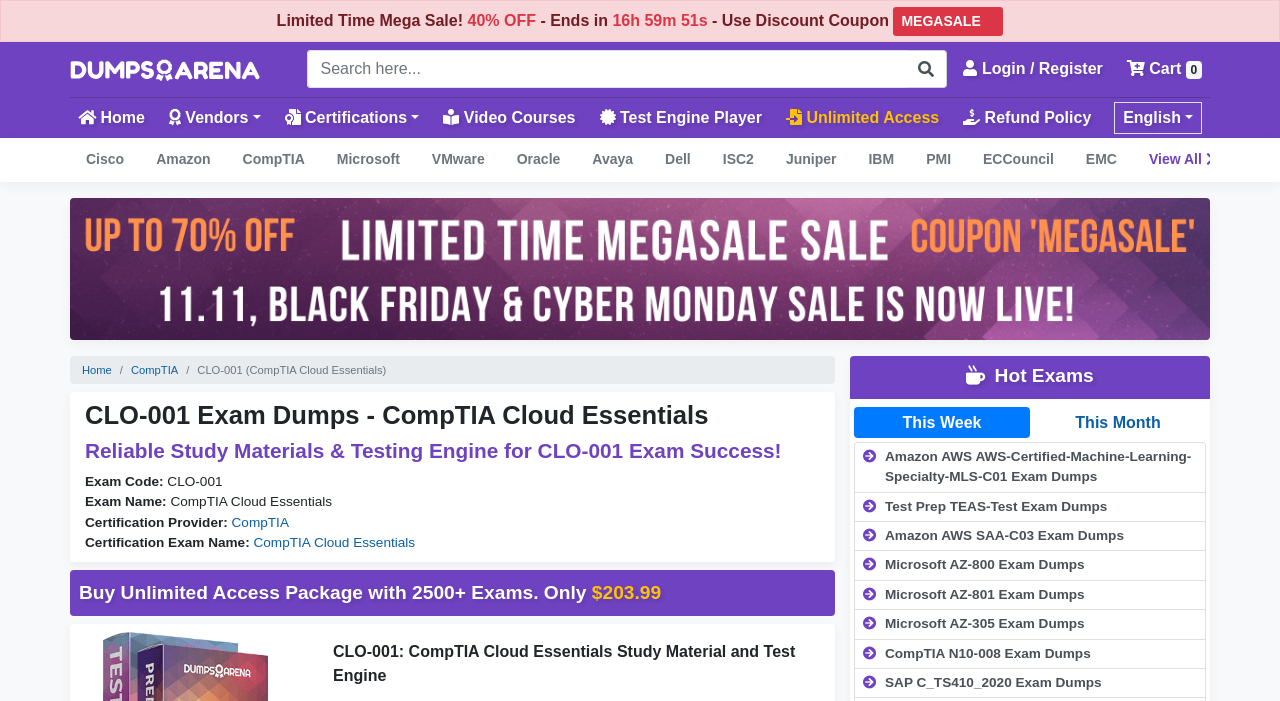Extract the main title from the webpage and generate its text.

CLO-001 Exam Dumps - CompTIA Cloud Essentials